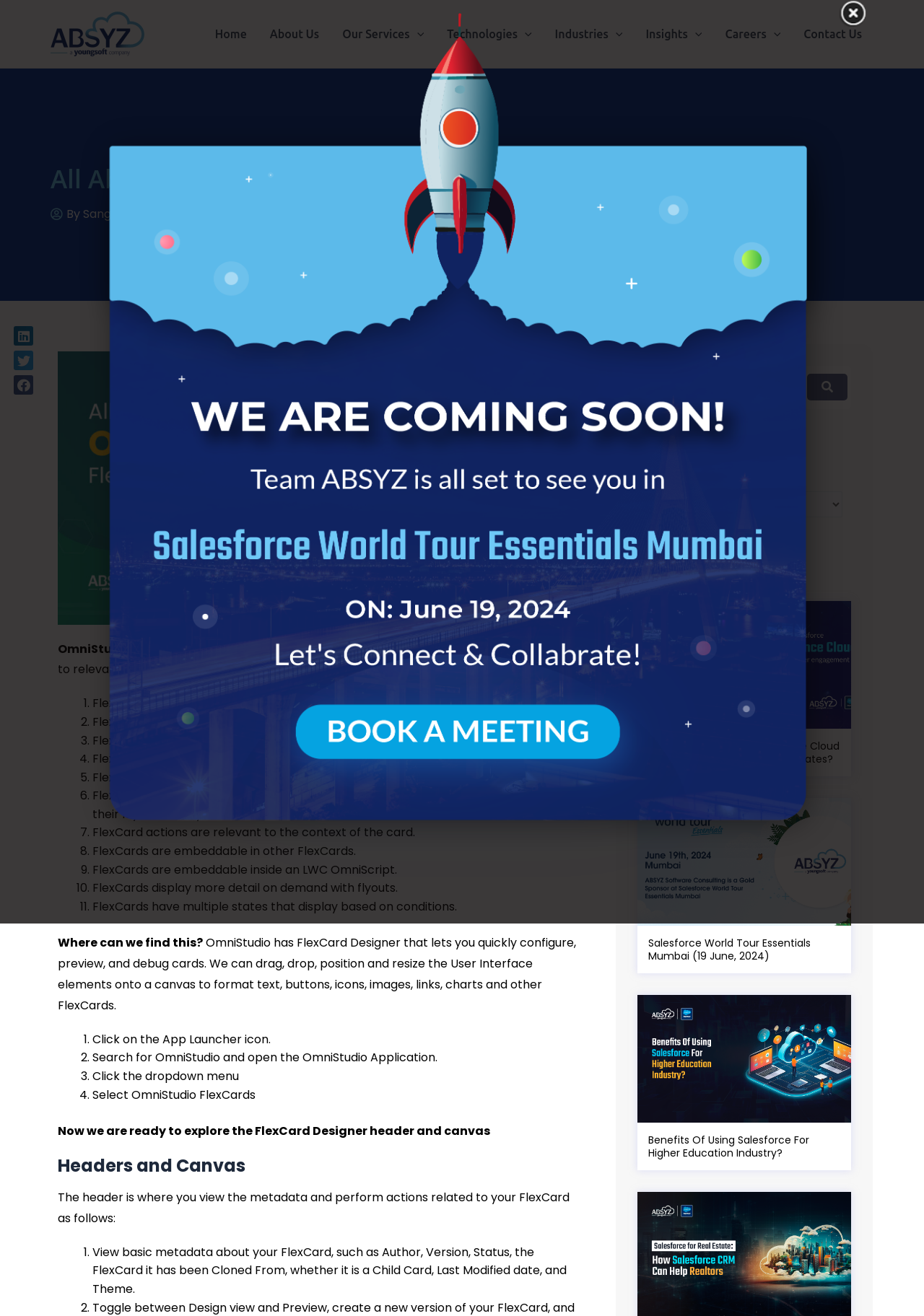Please determine the bounding box coordinates for the element that should be clicked to follow these instructions: "Click on the Home link".

[0.22, 0.0, 0.28, 0.052]